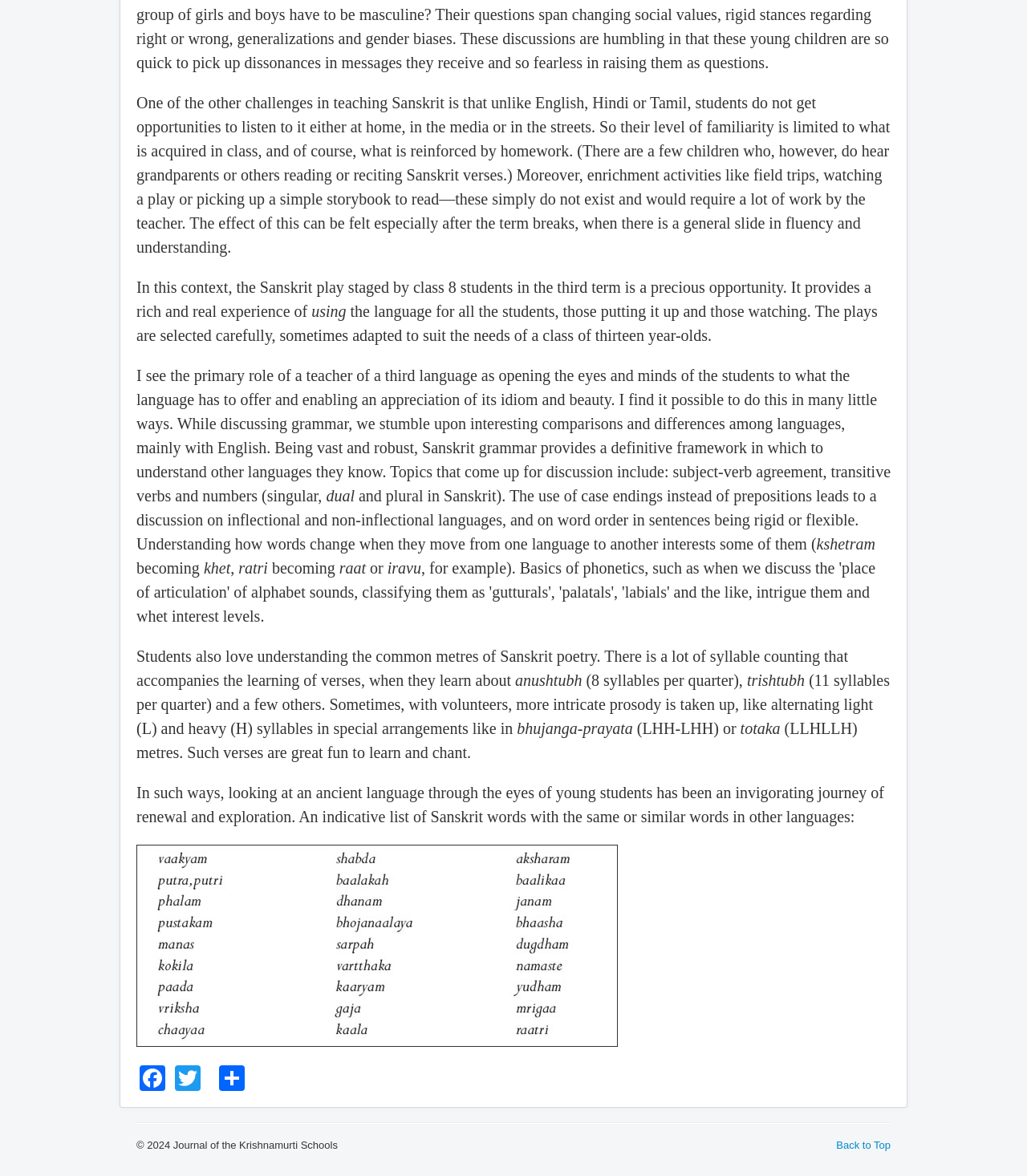Calculate the bounding box coordinates for the UI element based on the following description: "Back to Top". Ensure the coordinates are four float numbers between 0 and 1, i.e., [left, top, right, bottom].

[0.814, 0.968, 0.867, 0.979]